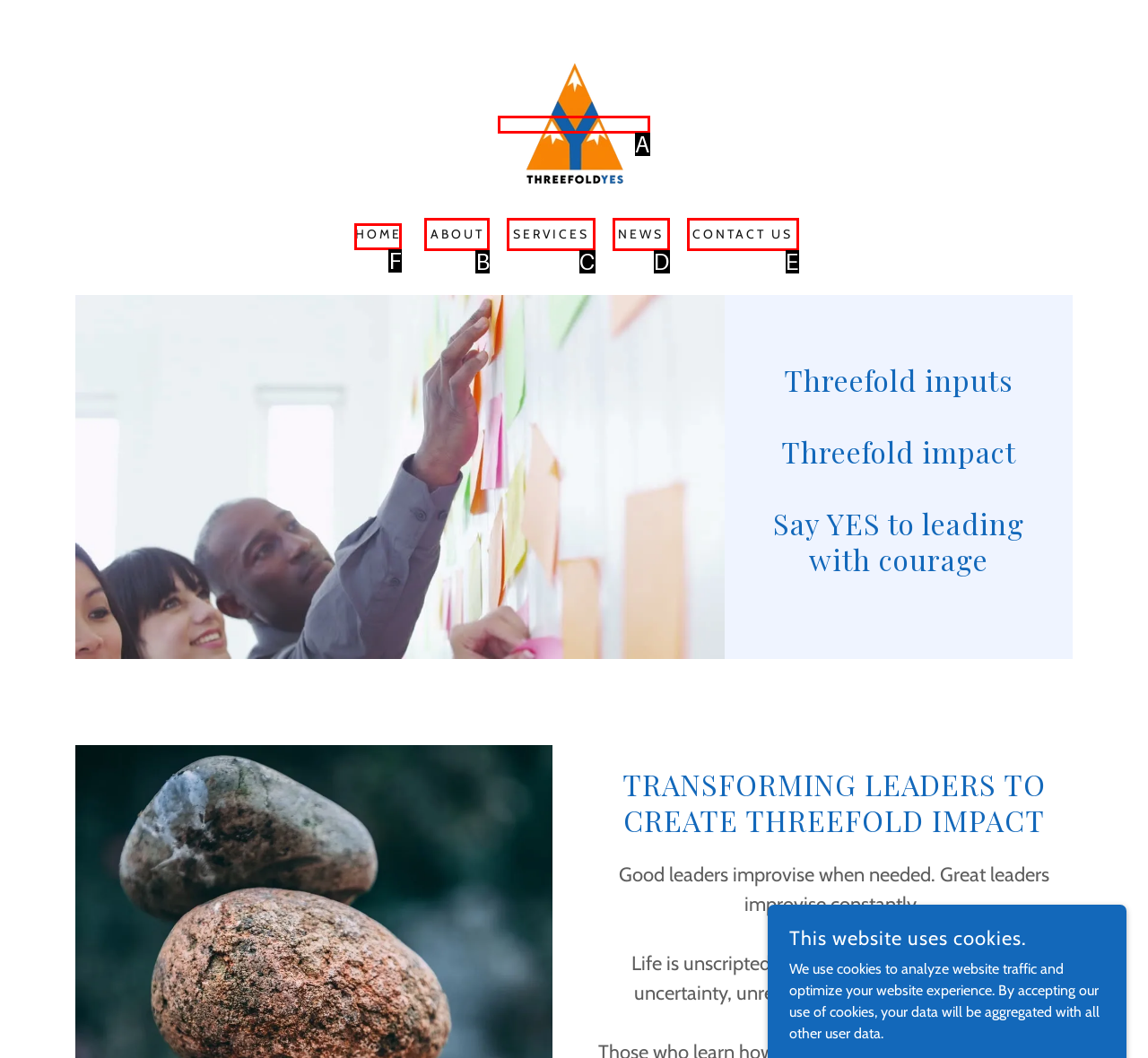Tell me which option best matches this description: Services
Answer with the letter of the matching option directly from the given choices.

C